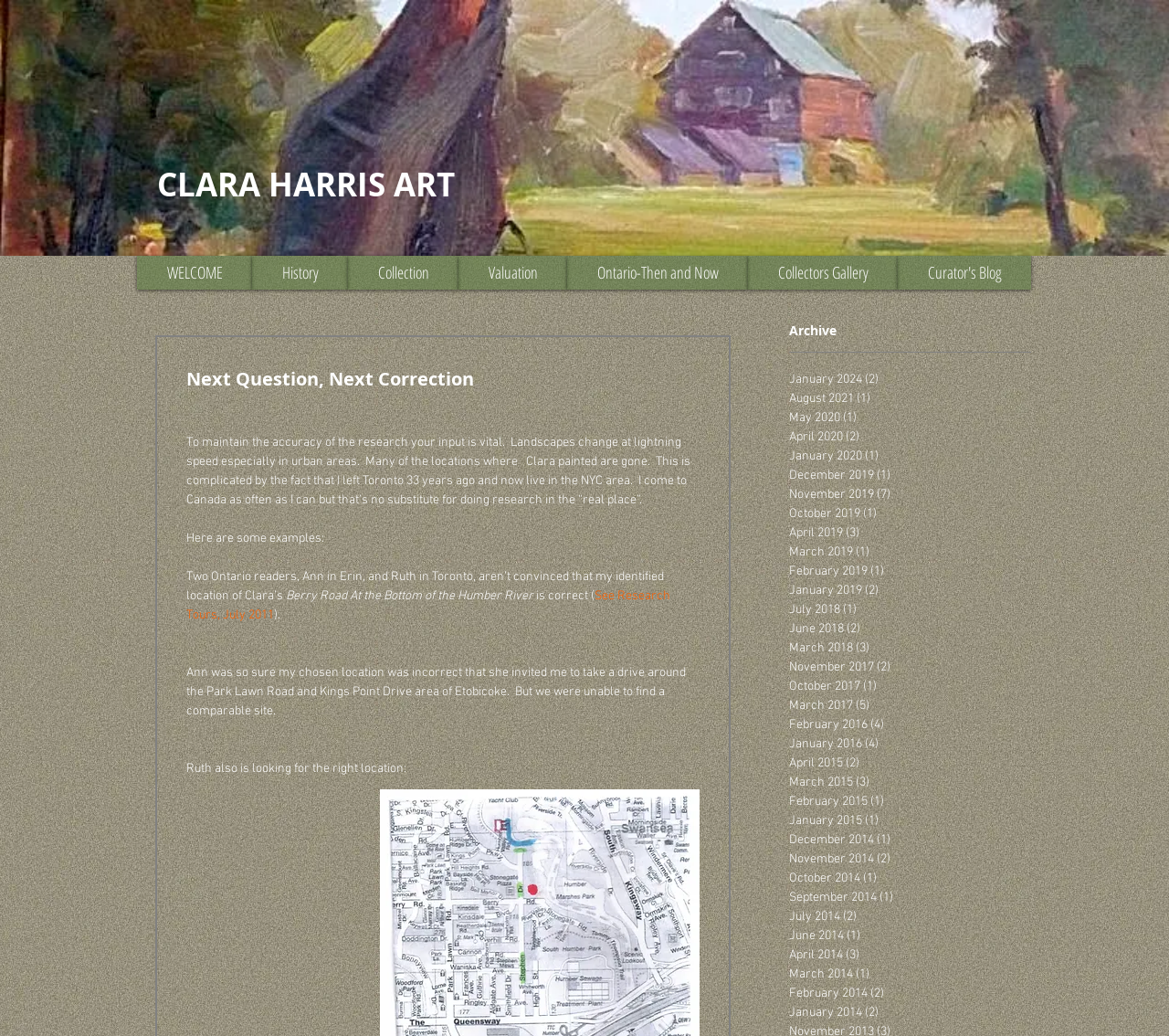Determine the bounding box coordinates of the section I need to click to execute the following instruction: "Explore the 'Archive' section". Provide the coordinates as four float numbers between 0 and 1, i.e., [left, top, right, bottom].

[0.675, 0.31, 0.716, 0.327]